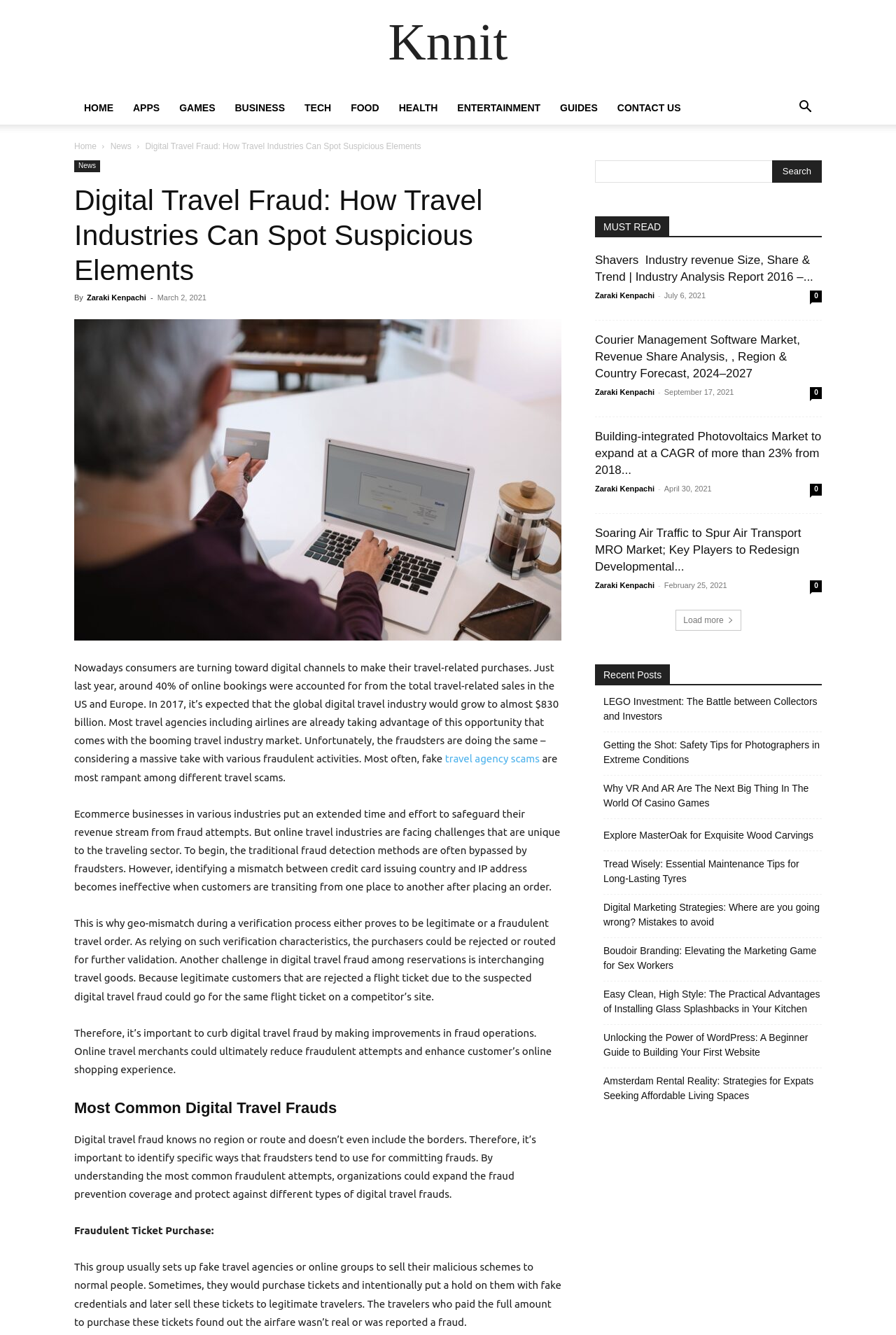Who is the author of the article?
Kindly answer the question with as much detail as you can.

I found the link element with the text 'Zaraki Kenpachi' and determined that it is the author of the article.